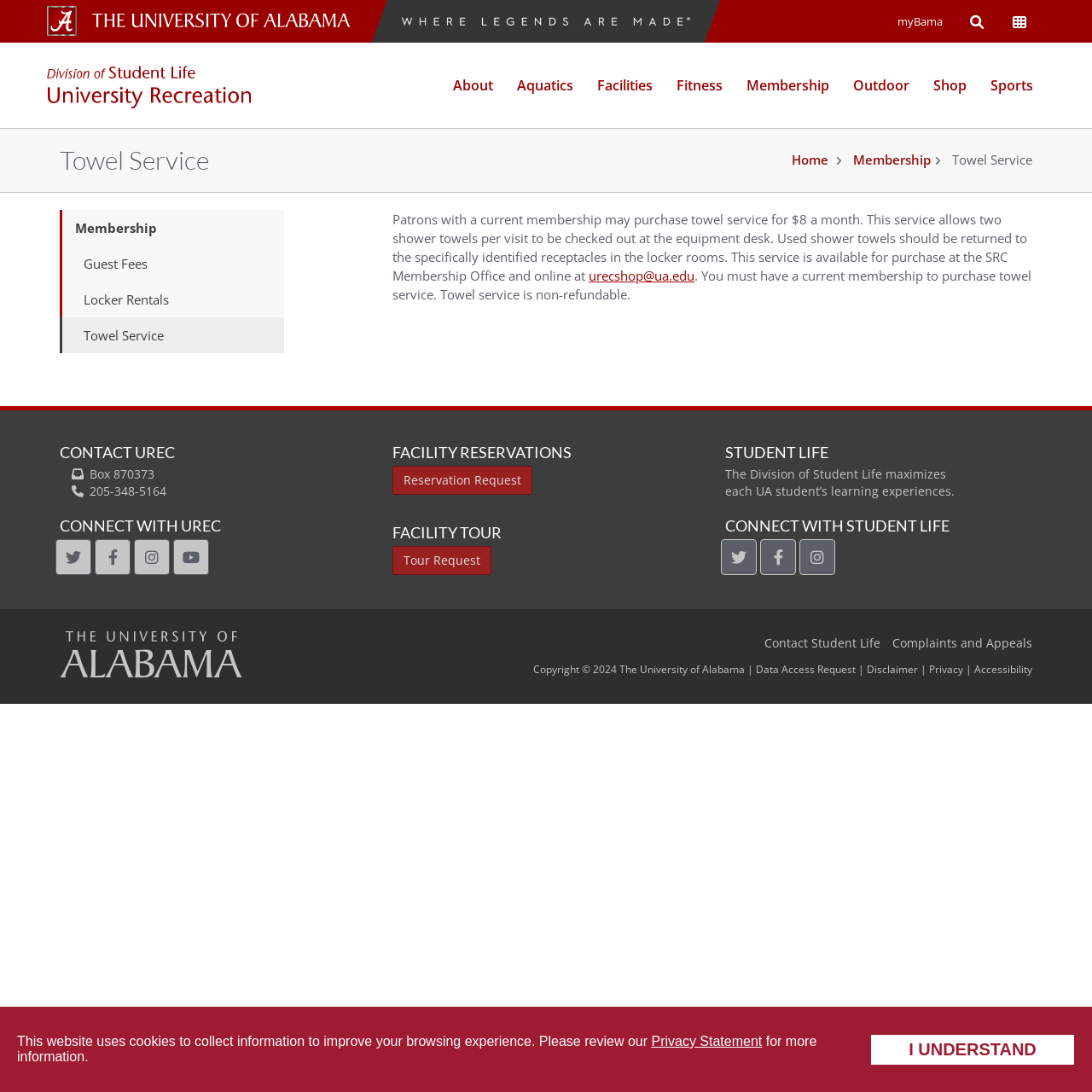Where can you purchase towel service?
Please analyze the image and answer the question with as much detail as possible.

I found the answer by reading the text on the webpage, which says 'This service is available for purchase at the SRC Membership Office and online at...'. This indicates that there are two places where you can buy towel service.